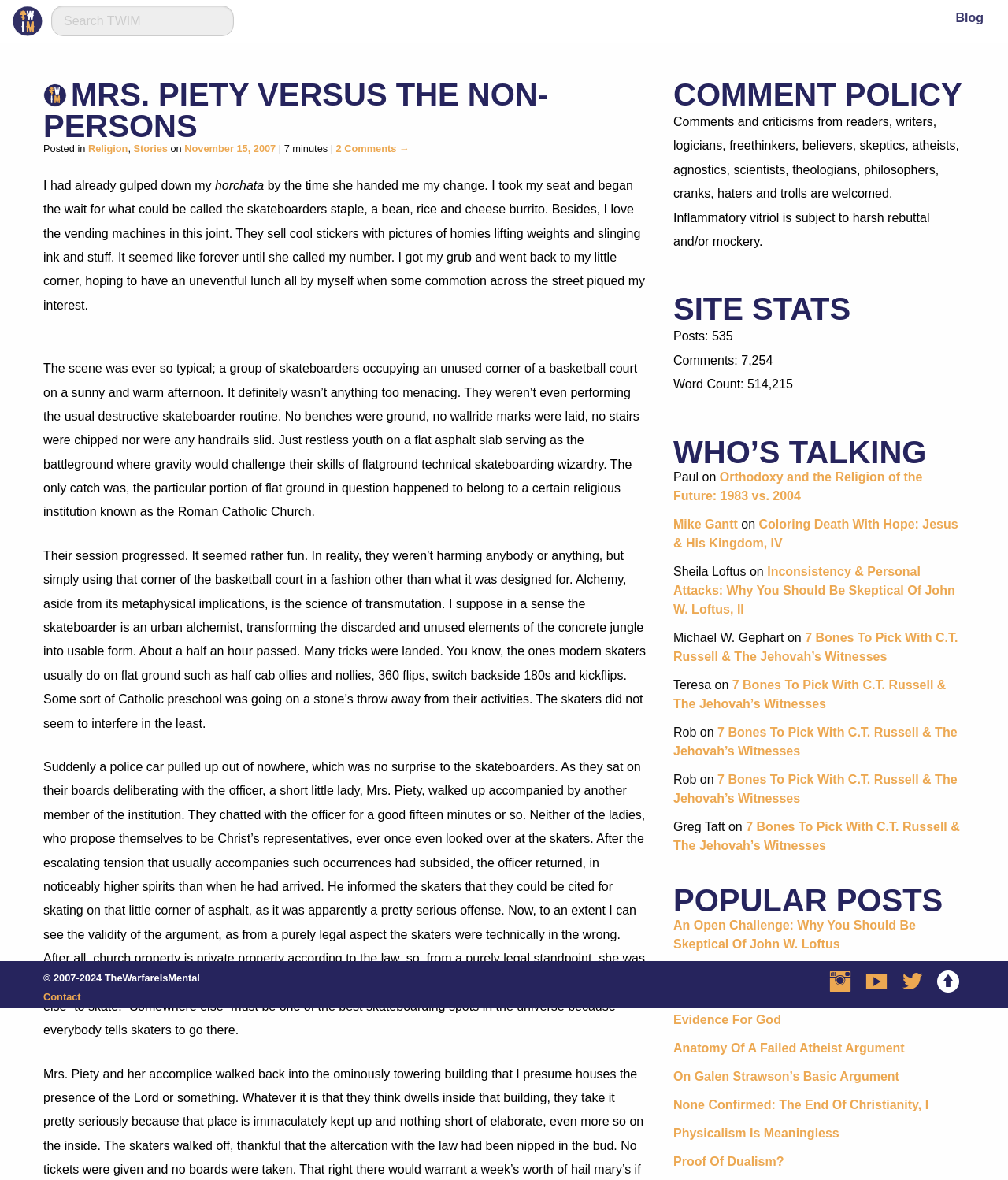Could you determine the bounding box coordinates of the clickable element to complete the instruction: "Read the previous post"? Provide the coordinates as four float numbers between 0 and 1, i.e., [left, top, right, bottom].

None